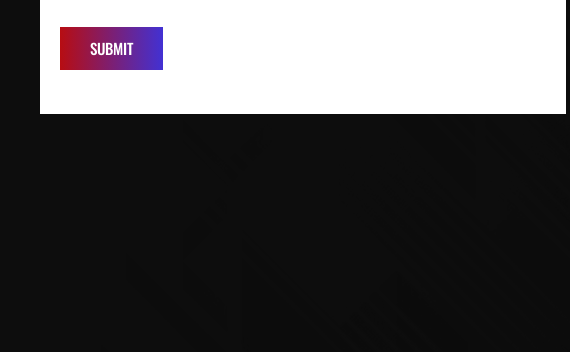Offer a detailed narrative of the scene shown in the image.

The image features a prominent "SUBMIT" button designed for user interaction, set against a sleek, dark background accentuated with dynamic shapes. The button is styled with a gradient that transitions from red to purple, enhancing its visibility and inviting users to complete their actions. This visual design element suggests a modern and engaging user experience, likely associated with a form or application process, where users can readily submit their information or preferences, such as requests for services like window tinting. The overall aesthetic communicates a blend of functionality and style, encouraging user engagement.